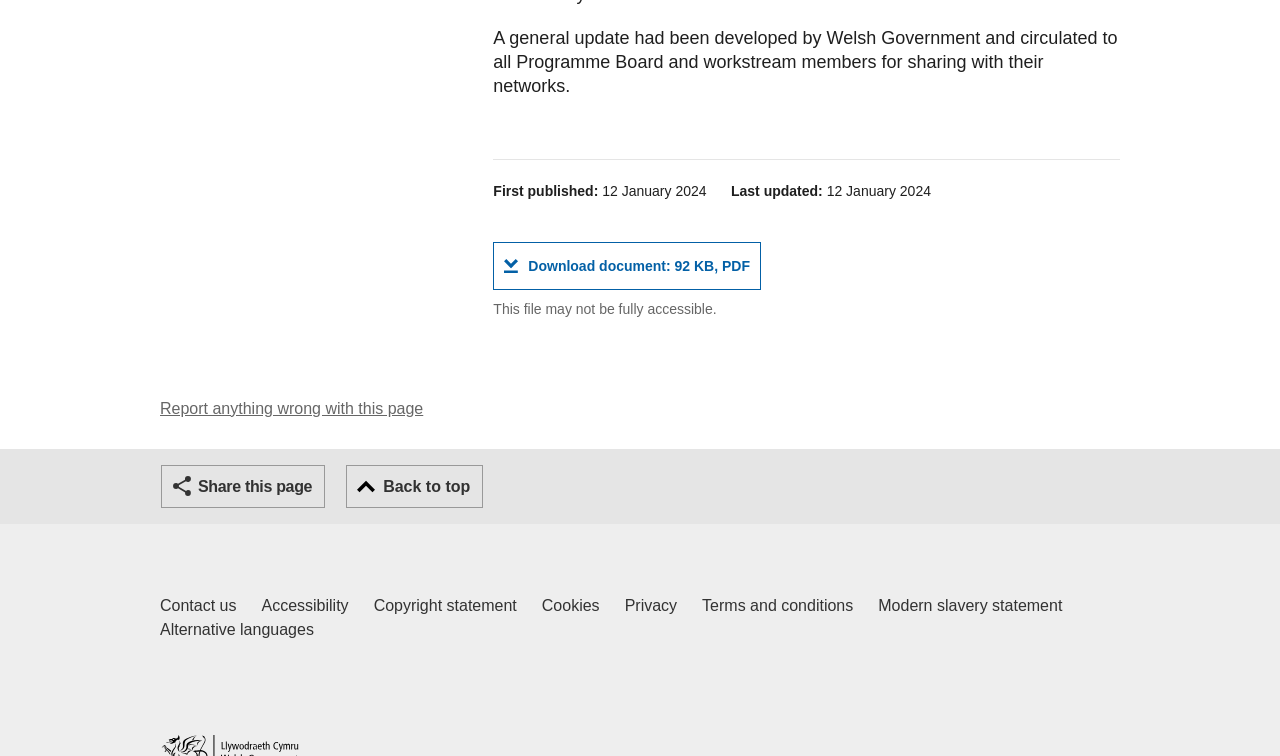Identify the bounding box coordinates of the element that should be clicked to fulfill this task: "Download the document". The coordinates should be provided as four float numbers between 0 and 1, i.e., [left, top, right, bottom].

[0.385, 0.32, 0.595, 0.383]